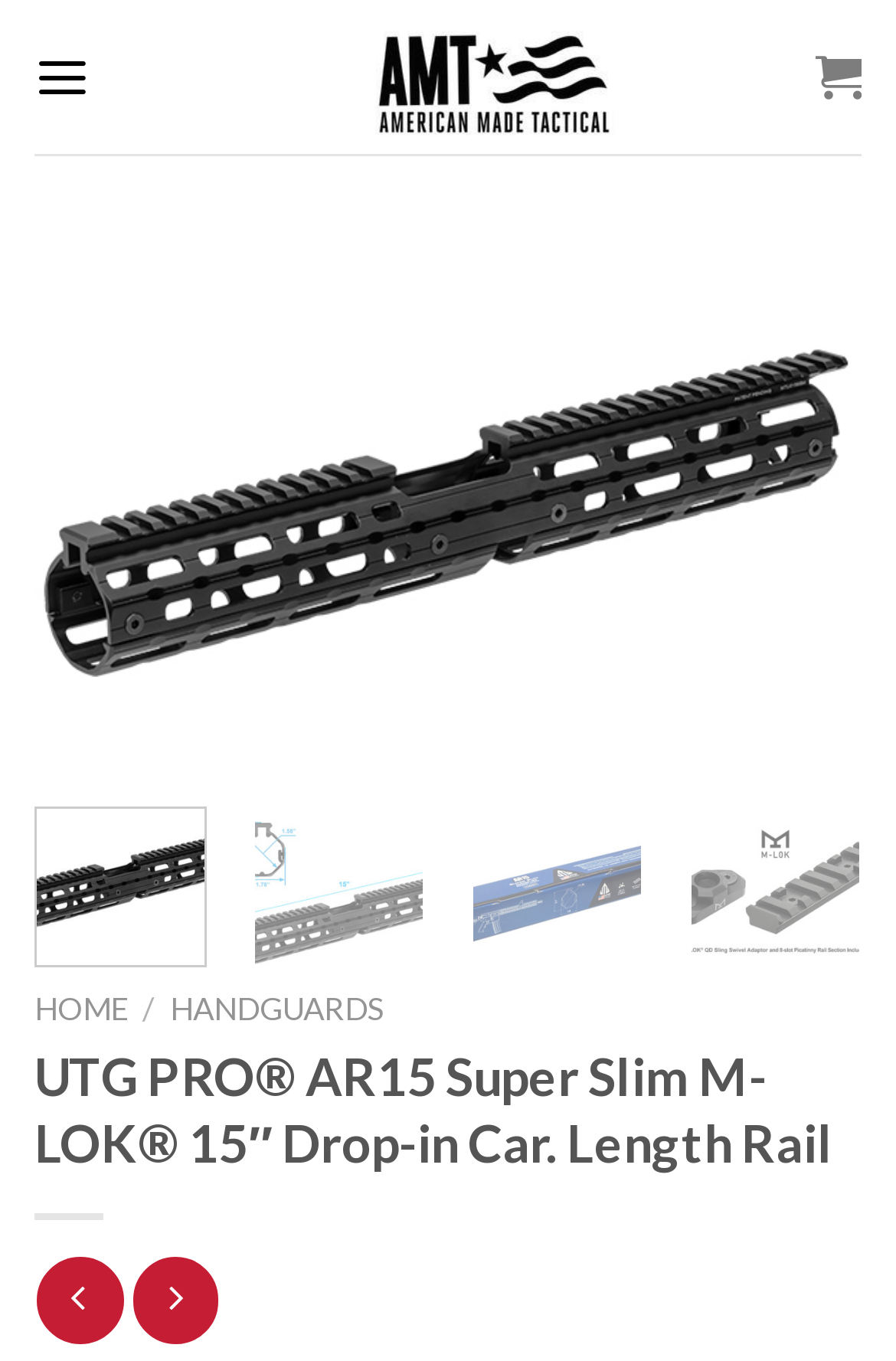What is the brand of the product?
Offer a detailed and exhaustive answer to the question.

By looking at the root element, I can see that the product name is 'UTG PRO AR-15 Super Slim M-LOK 15 Drop-in Car. Length Rail', which indicates that the brand of the product is UTG PRO.